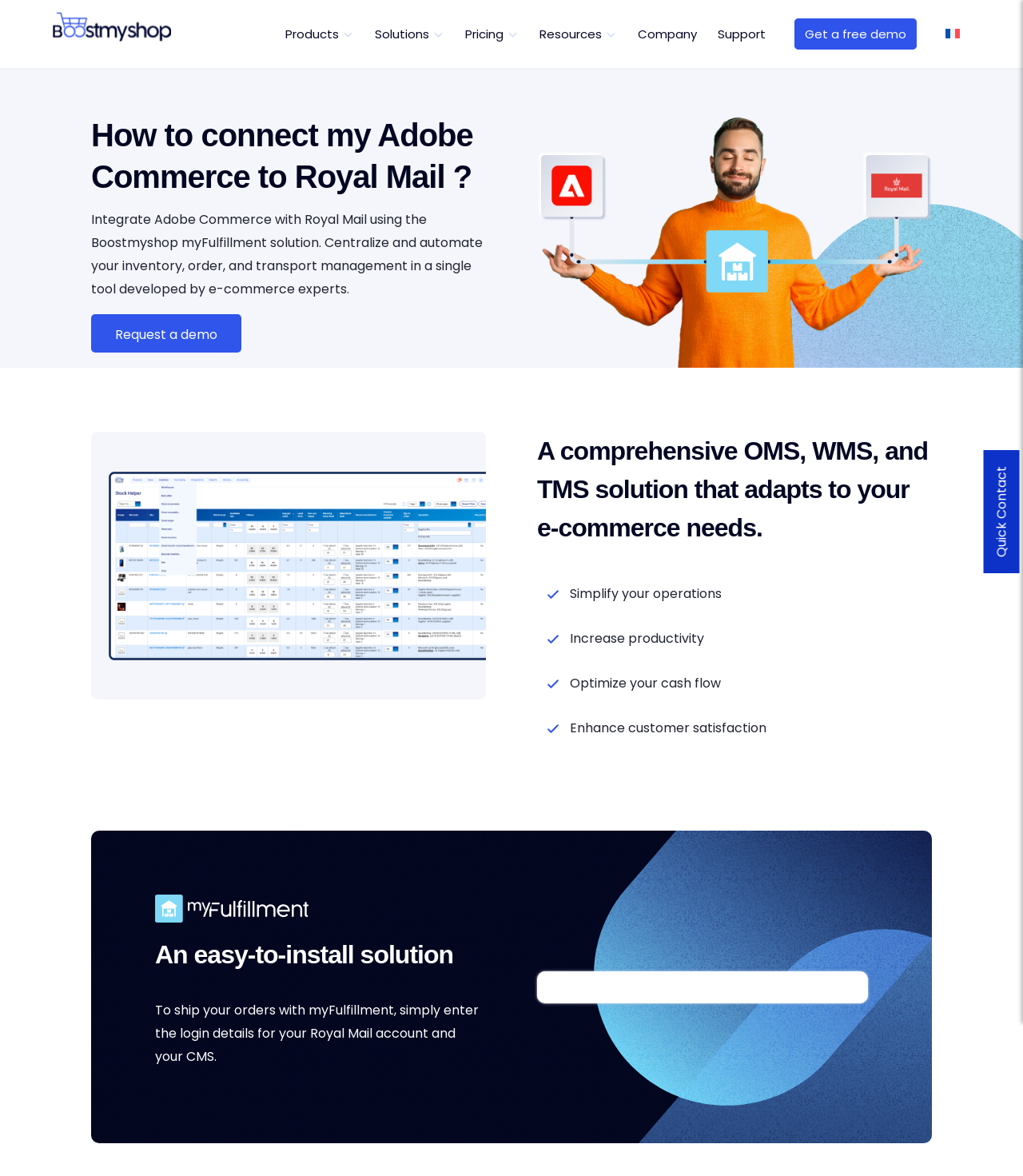Locate the bounding box coordinates of the element that should be clicked to execute the following instruction: "Switch to French language".

[0.914, 0.0, 0.948, 0.058]